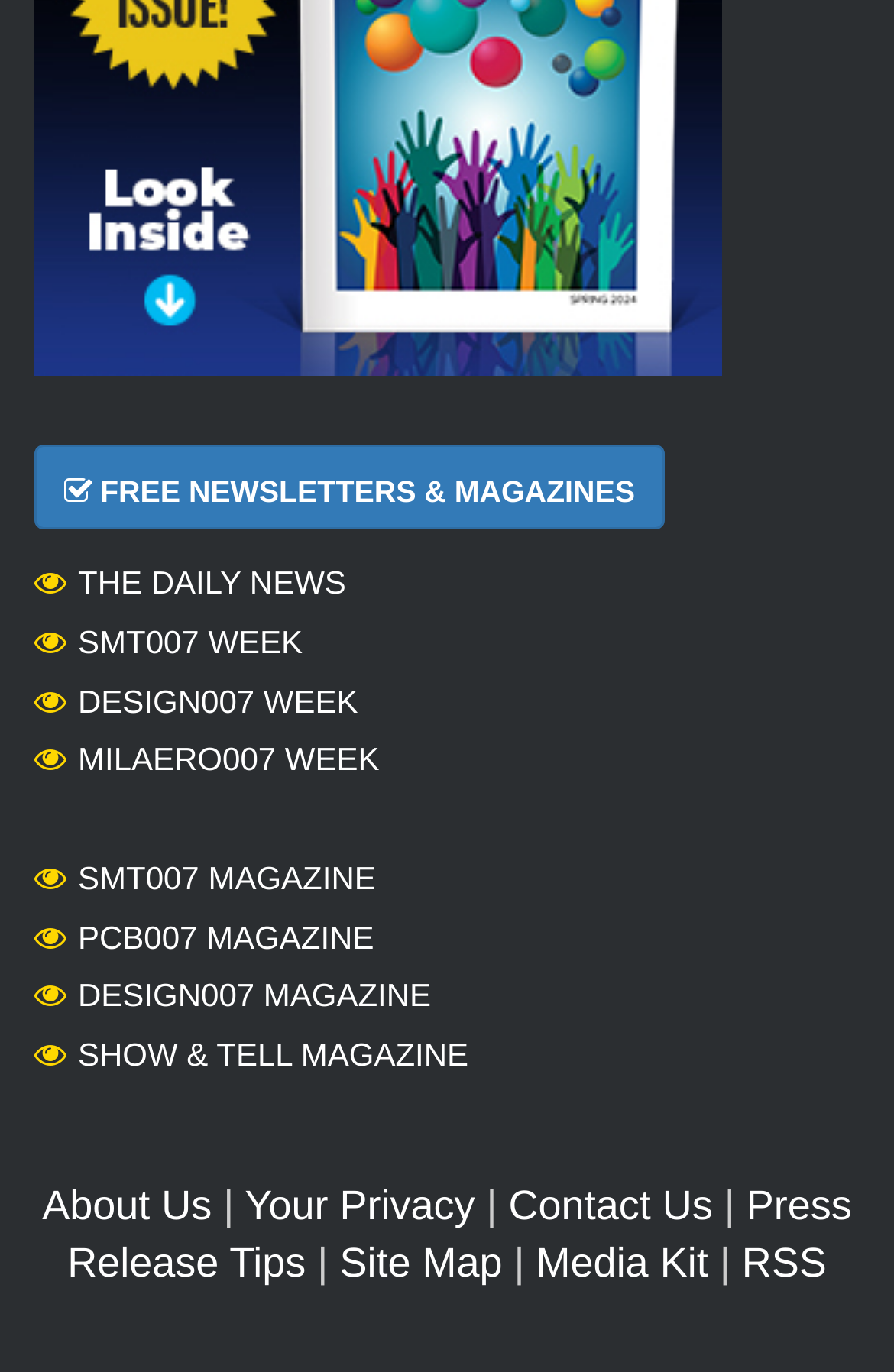Please answer the following question using a single word or phrase: What is the first newsletter mentioned?

THE DAILY NEWS